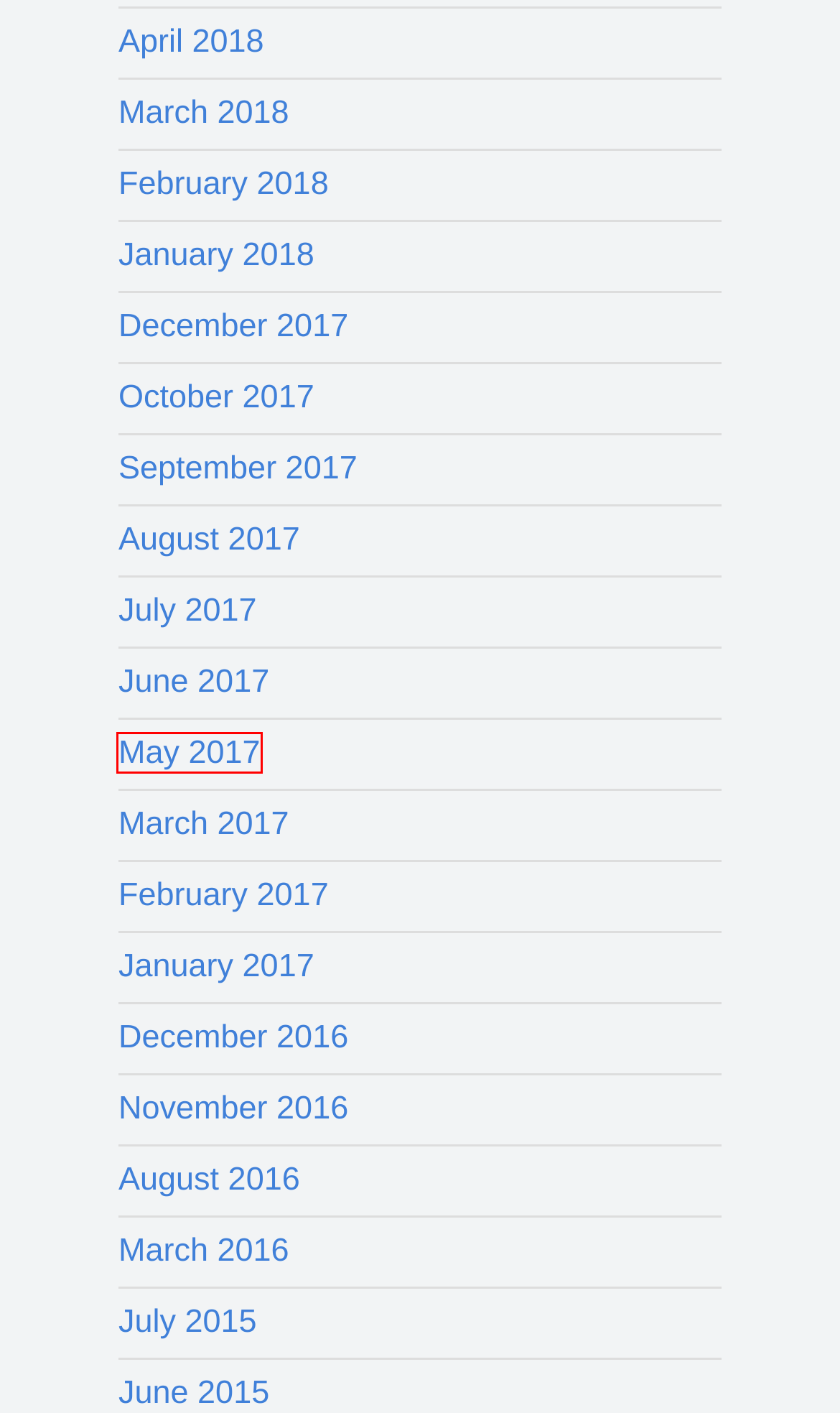You are presented with a screenshot of a webpage with a red bounding box. Select the webpage description that most closely matches the new webpage after clicking the element inside the red bounding box. The options are:
A. June 2017 - The Michigan Association of Counties
B. August 2016 - The Michigan Association of Counties
C. March 2018 - The Michigan Association of Counties
D. February 2018 - The Michigan Association of Counties
E. January 2018 - The Michigan Association of Counties
F. May 2017 - The Michigan Association of Counties
G. March 2017 - The Michigan Association of Counties
H. March 2016 - The Michigan Association of Counties

F